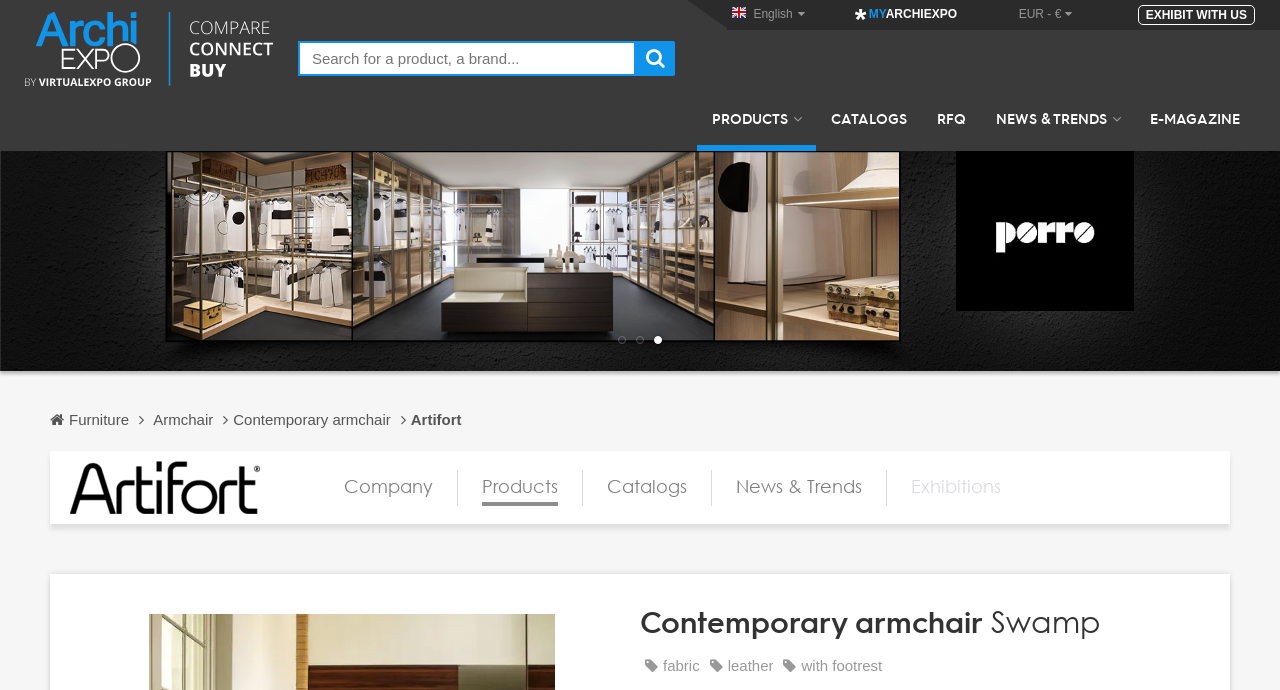What are the options to search for on the website?
Analyze the image and deliver a detailed answer to the question.

The search textbox has a placeholder text 'Search for a product, a brand...' which indicates that the options to search for on the website are products and brands.